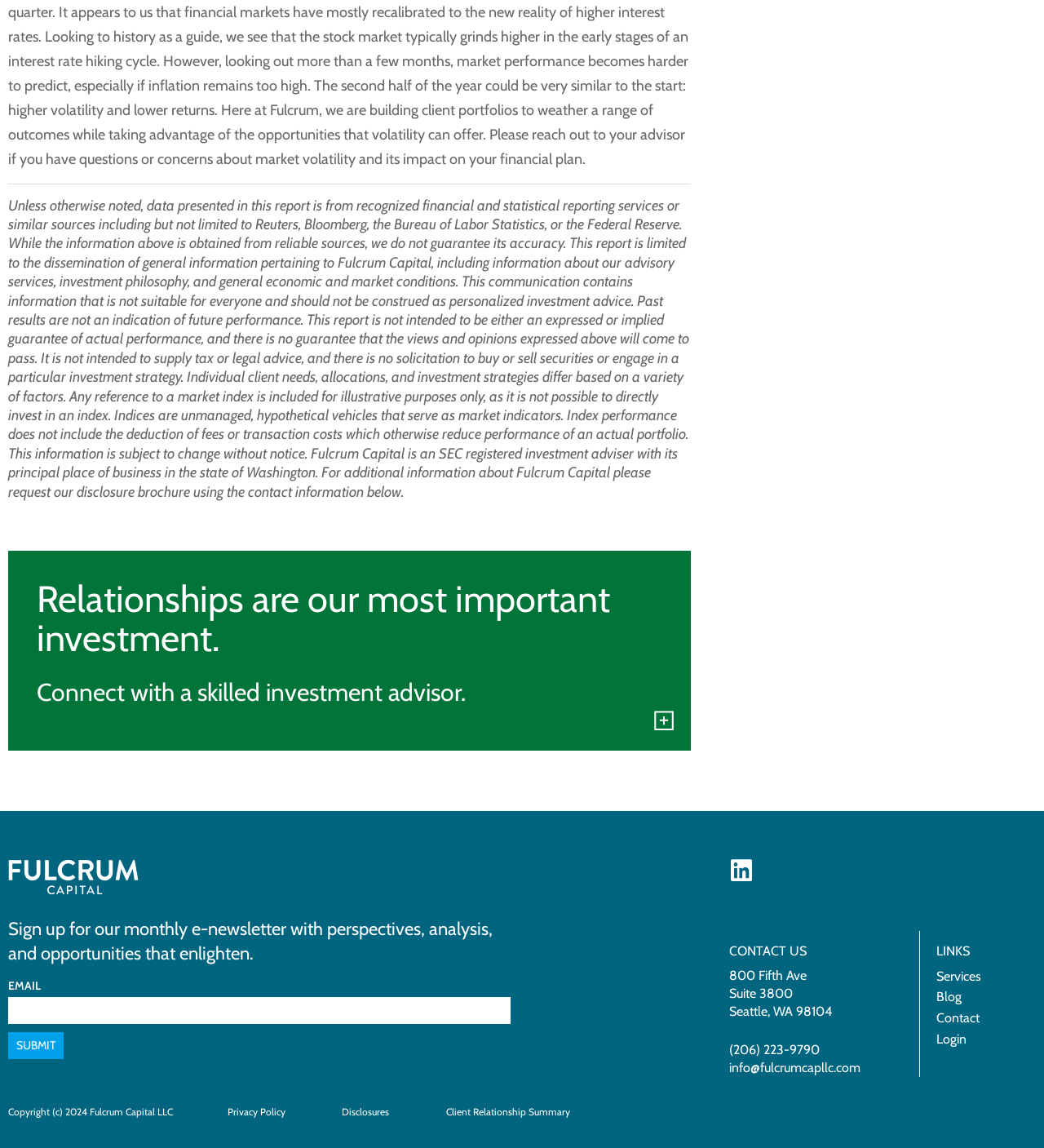Using a single word or phrase, answer the following question: 
What is the phone number of Fulcrum Capital?

(206) 223-9790